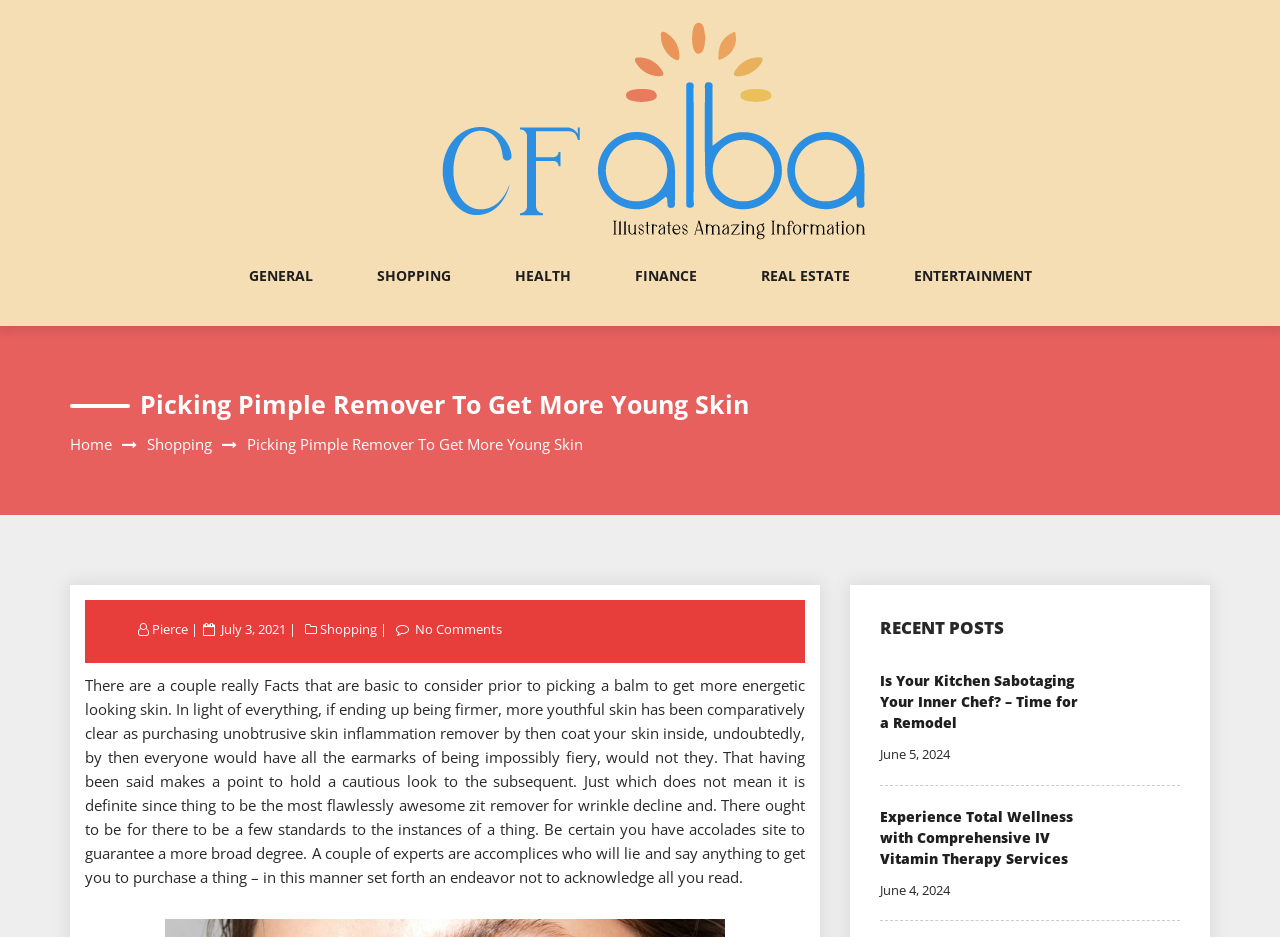Can you determine the bounding box coordinates of the area that needs to be clicked to fulfill the following instruction: "Click on the 'CF Alba' link"?

[0.266, 0.134, 0.734, 0.155]